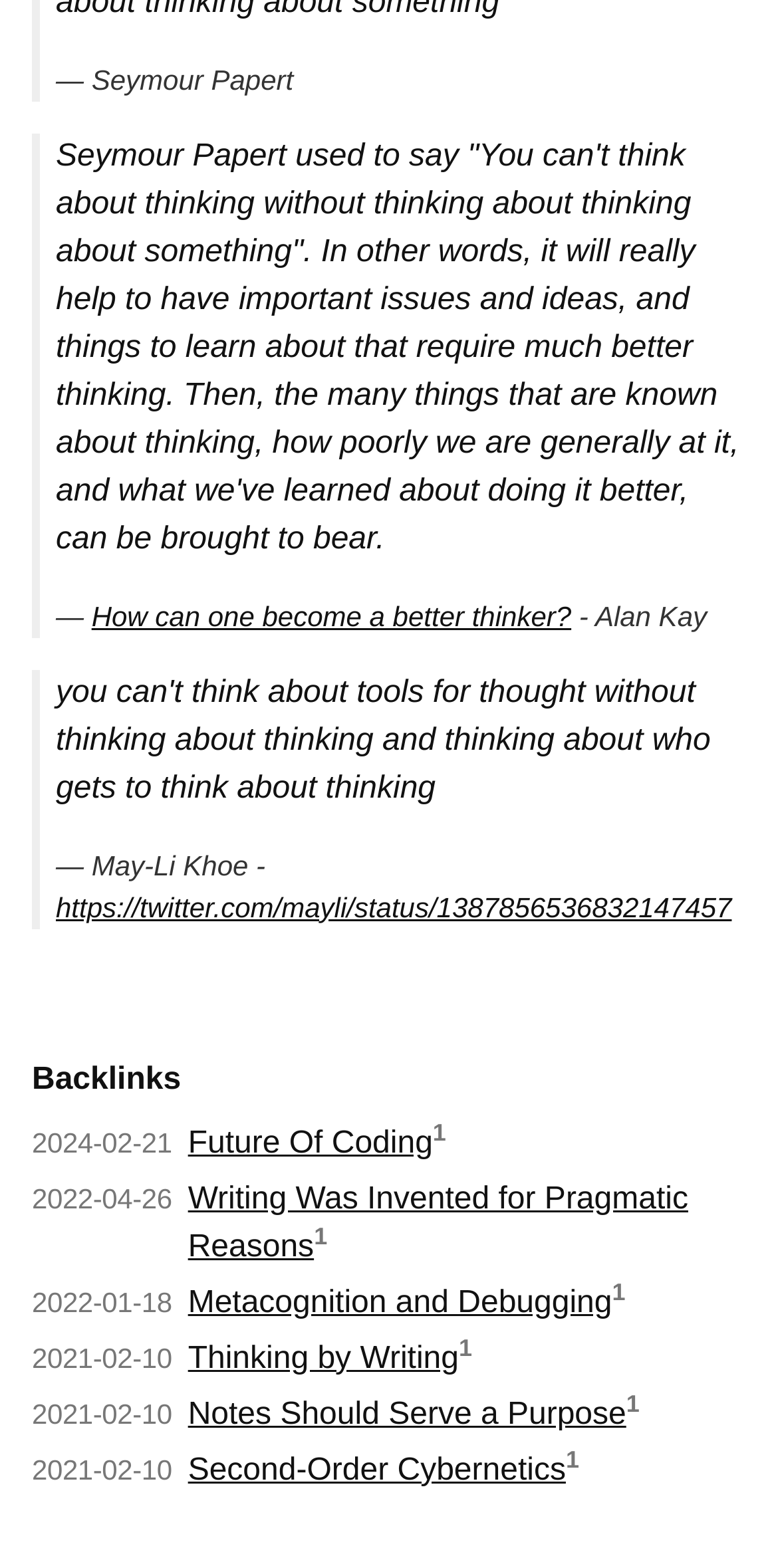Determine the bounding box coordinates of the clickable element necessary to fulfill the instruction: "read the quote by Seymour Papert". Provide the coordinates as four float numbers within the 0 to 1 range, i.e., [left, top, right, bottom].

[0.072, 0.04, 0.377, 0.061]